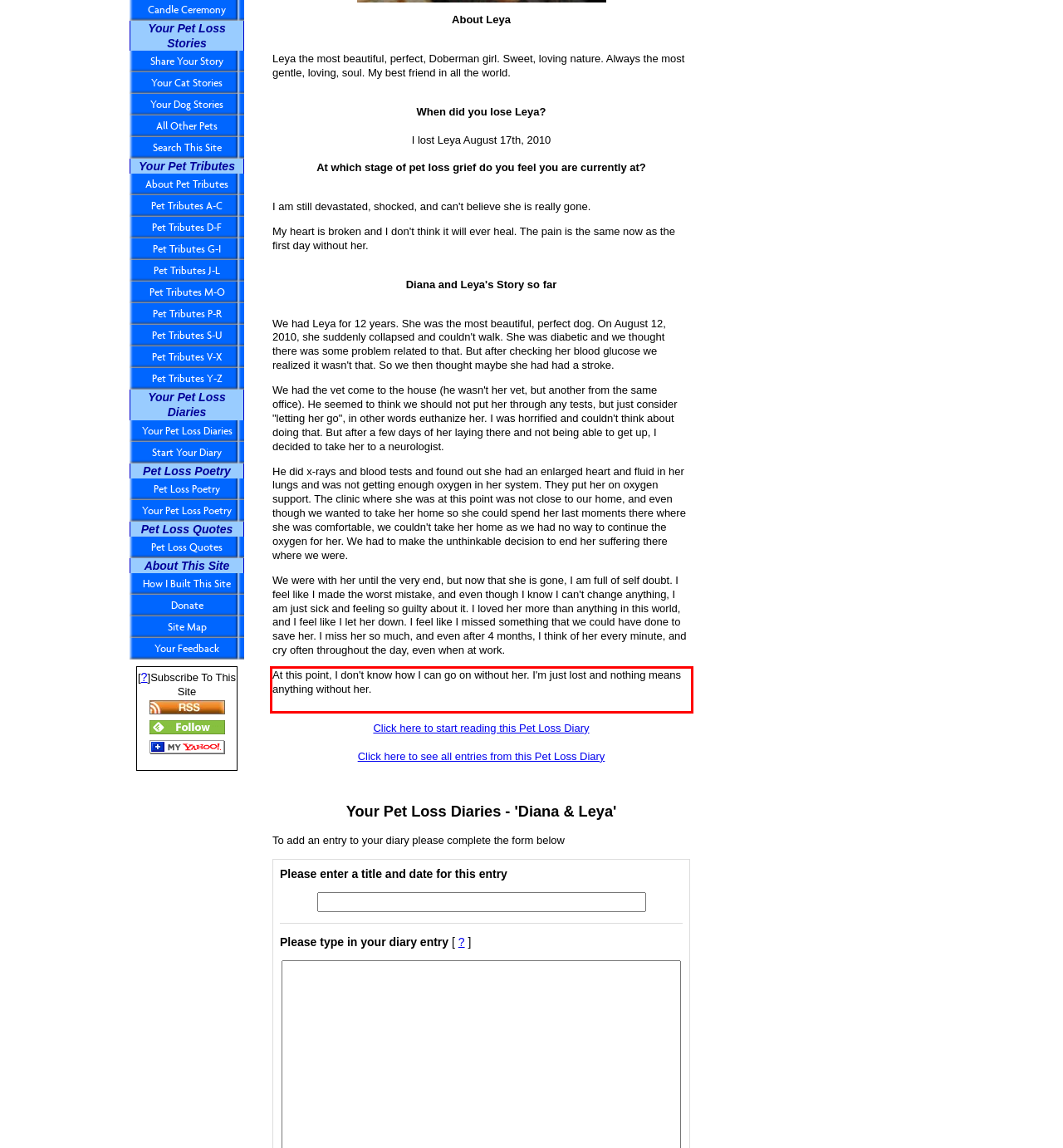Identify and transcribe the text content enclosed by the red bounding box in the given screenshot.

At this point, I don't know how I can go on without her. I'm just lost and nothing means anything without her.